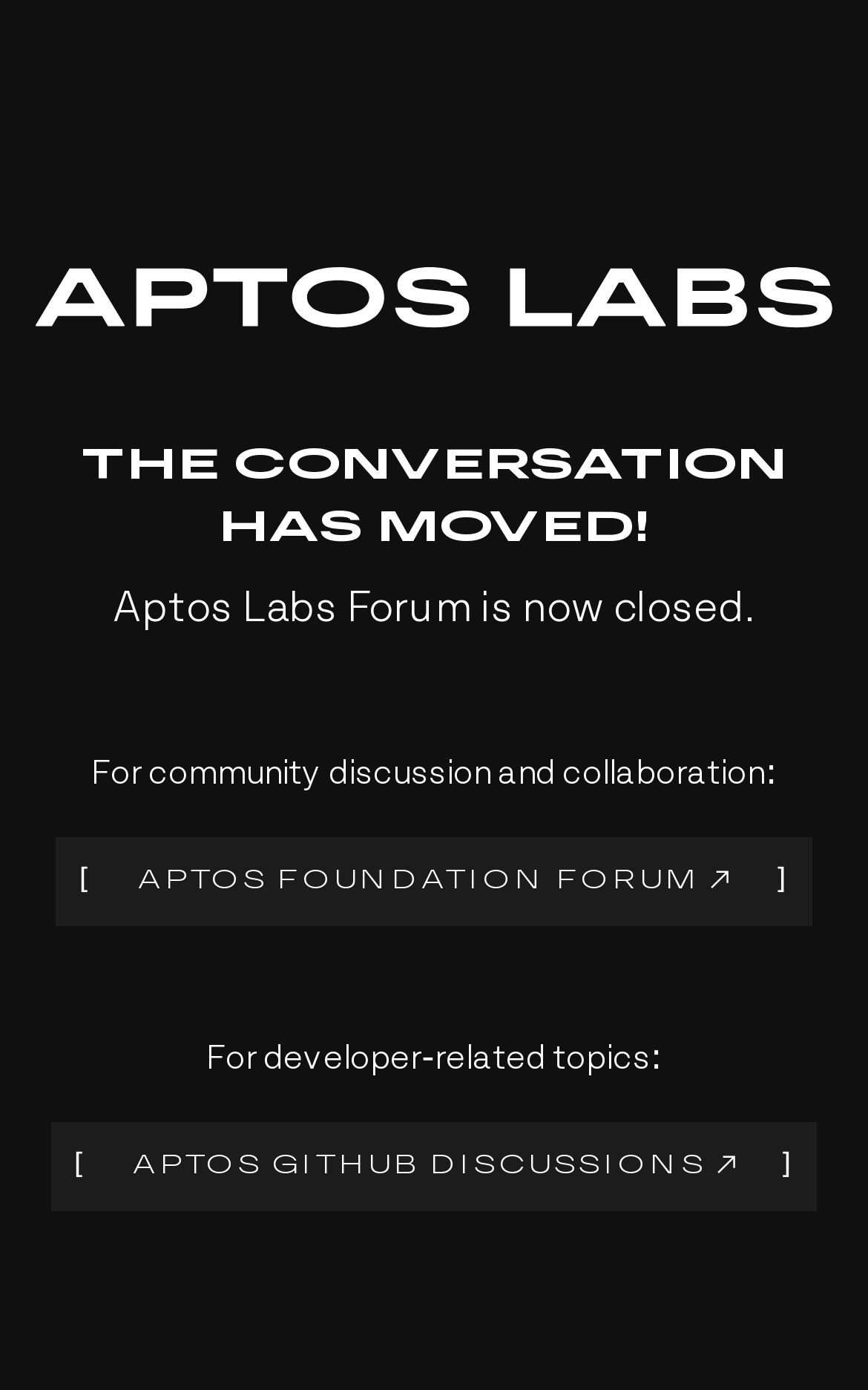Provide the bounding box coordinates of the HTML element this sentence describes: "Enforcement". The bounding box coordinates consist of four float numbers between 0 and 1, i.e., [left, top, right, bottom].

None